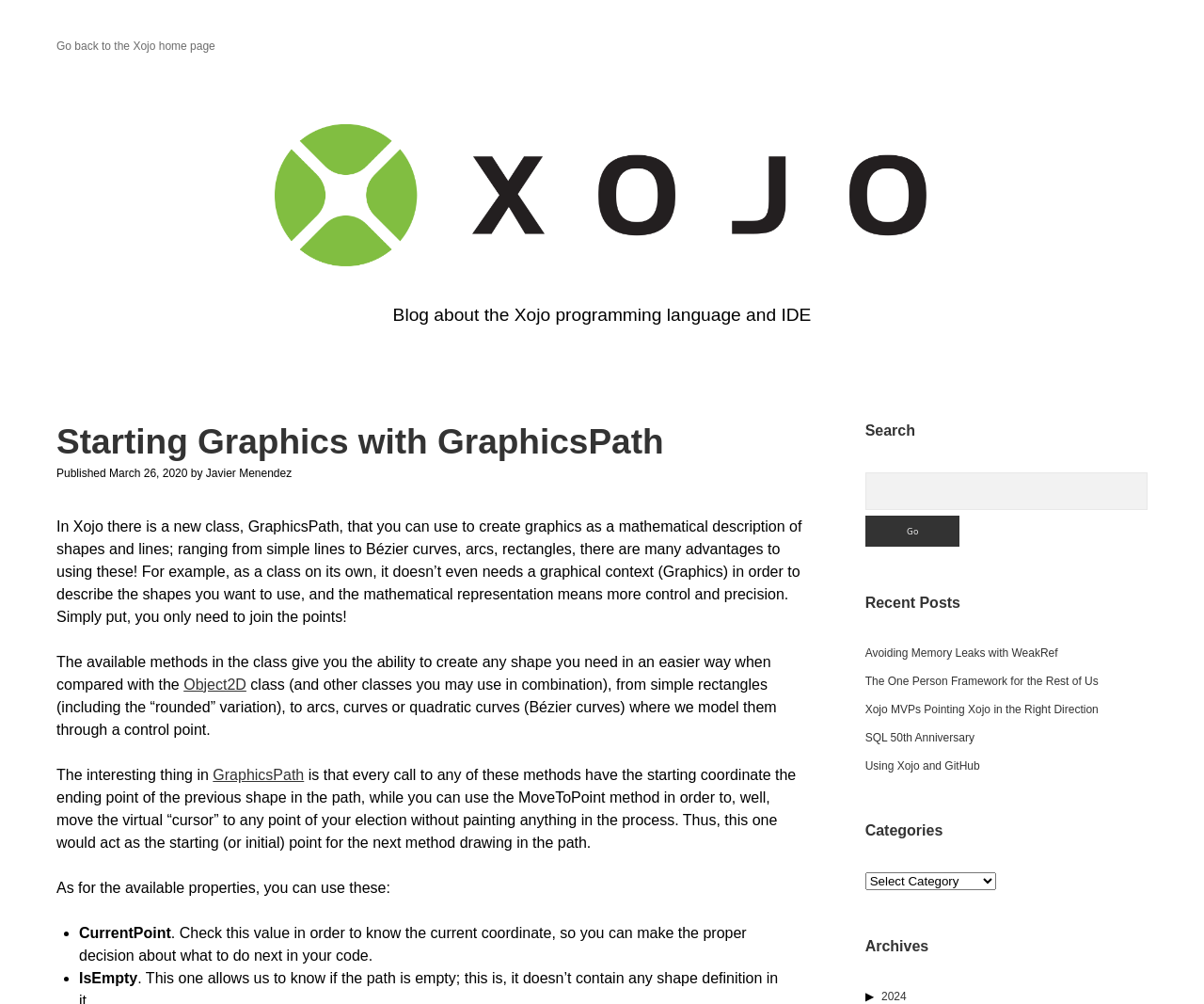Please determine the bounding box coordinates of the element's region to click for the following instruction: "Search for something".

[0.718, 0.47, 0.953, 0.508]